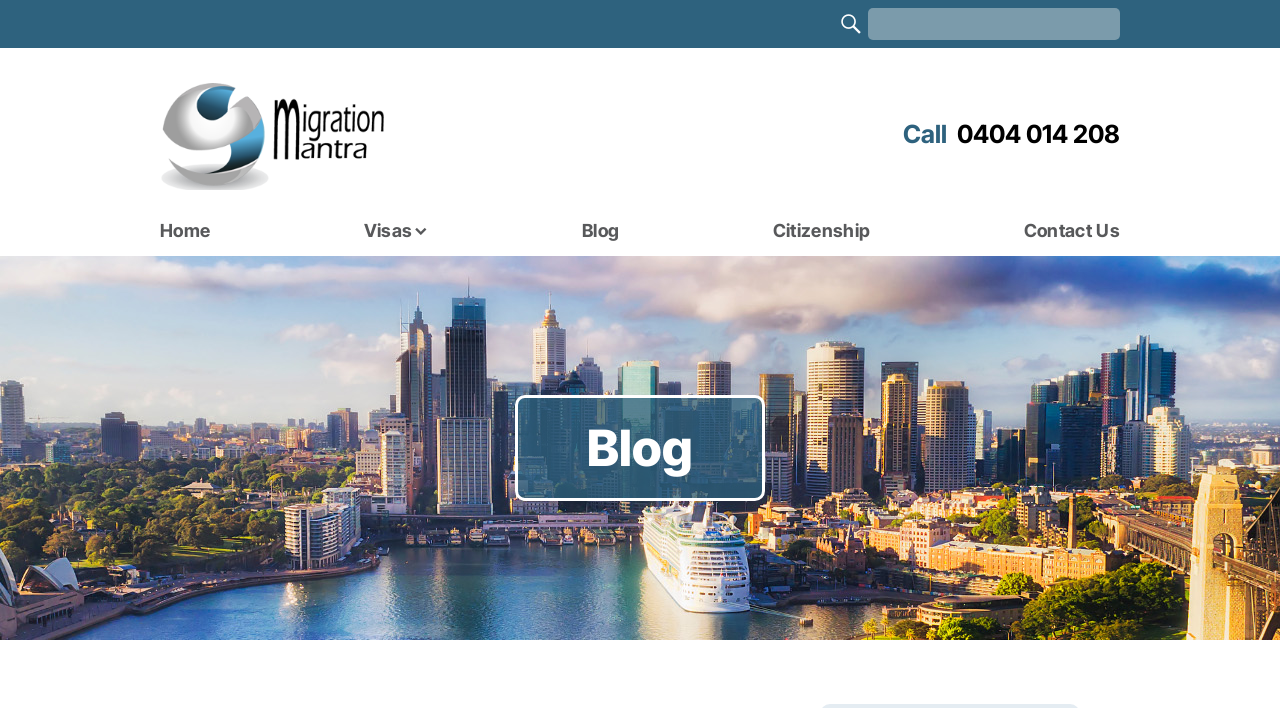Please identify the bounding box coordinates of the element on the webpage that should be clicked to follow this instruction: "read the blog". The bounding box coordinates should be given as four float numbers between 0 and 1, formatted as [left, top, right, bottom].

[0.402, 0.558, 0.598, 0.707]